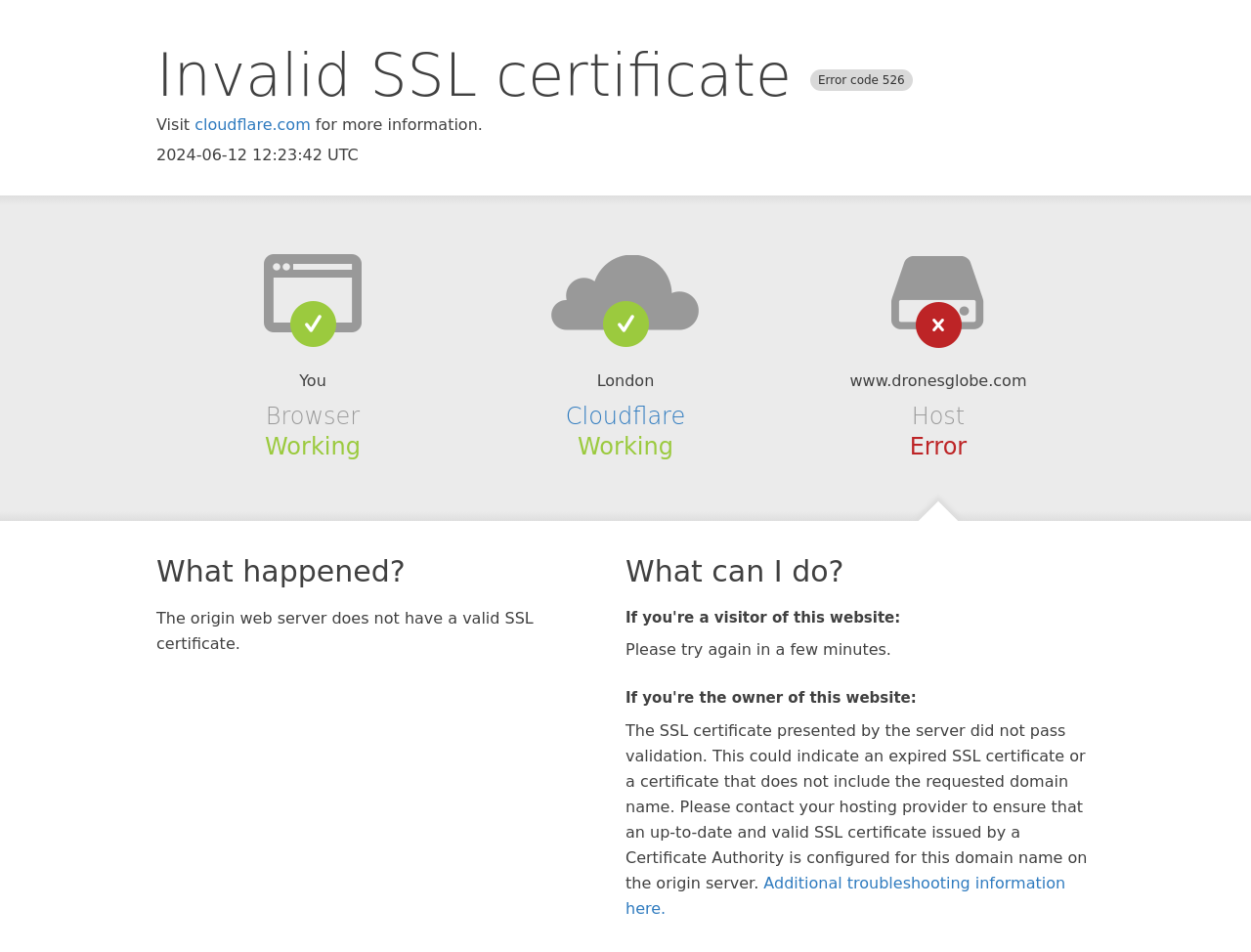Given the element description cloudflare.com, identify the bounding box coordinates for the UI element on the webpage screenshot. The format should be (top-left x, top-left y, bottom-right x, bottom-right y), with values between 0 and 1.

[0.156, 0.121, 0.248, 0.14]